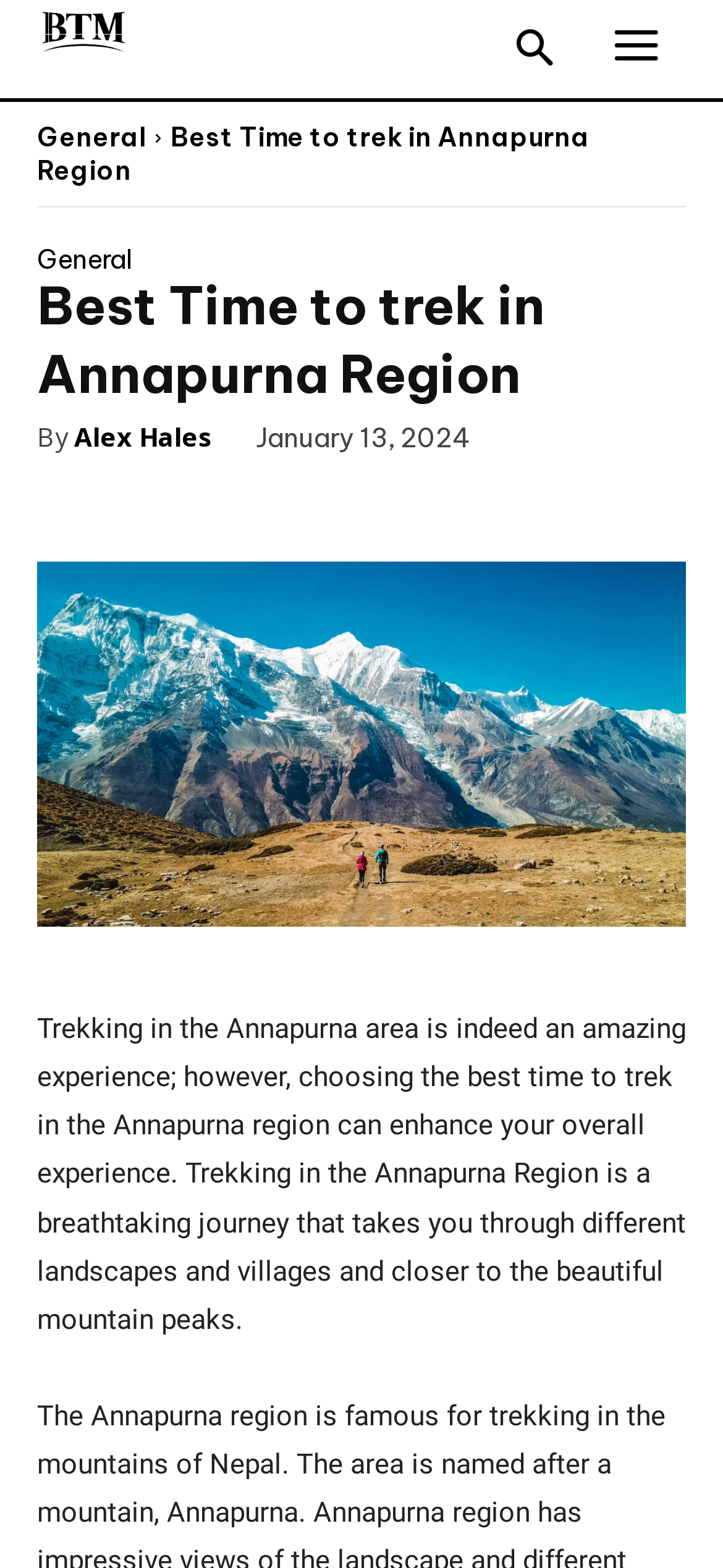Generate the text content of the main headline of the webpage.

Best Time to trek in Annapurna Region 